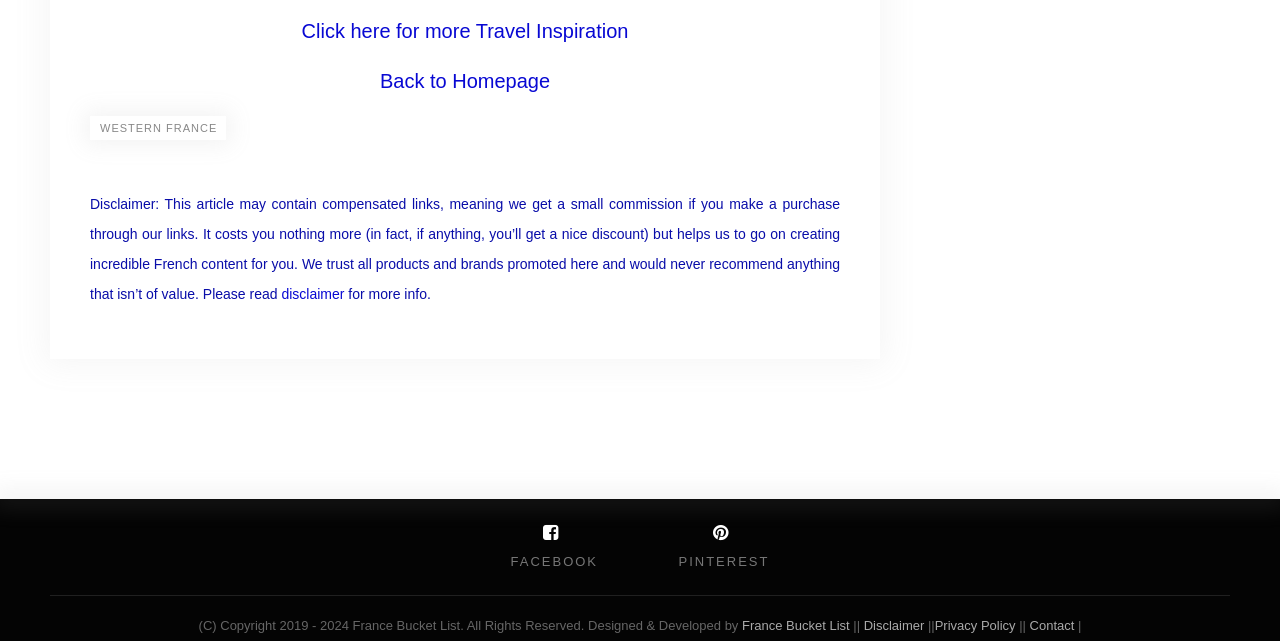Determine the bounding box coordinates for the clickable element to execute this instruction: "Visit Facebook page". Provide the coordinates as four float numbers between 0 and 1, i.e., [left, top, right, bottom].

[0.399, 0.817, 0.467, 0.887]